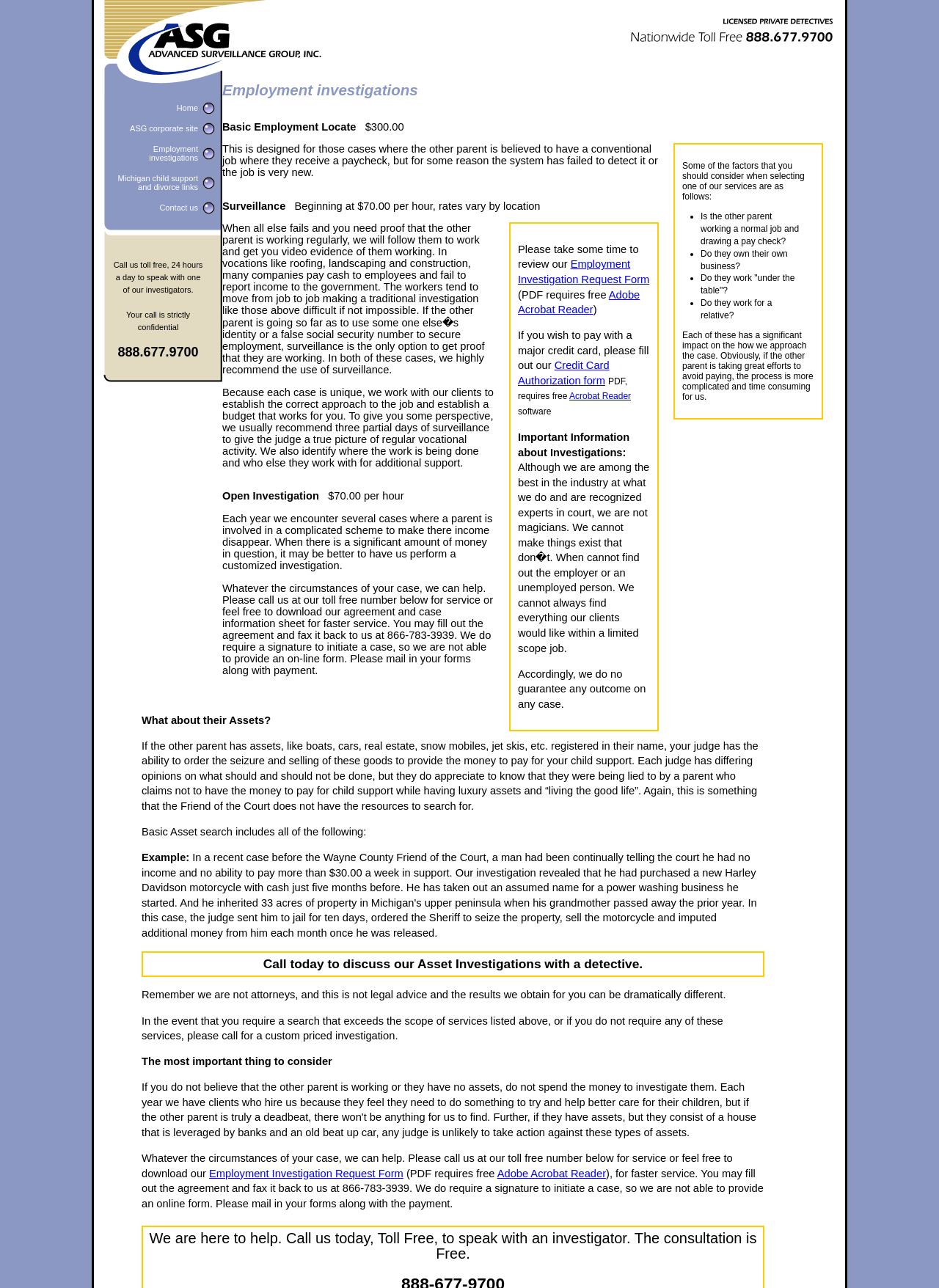Answer the question in a single word or phrase:
What type of service does this company provide?

Investigation services